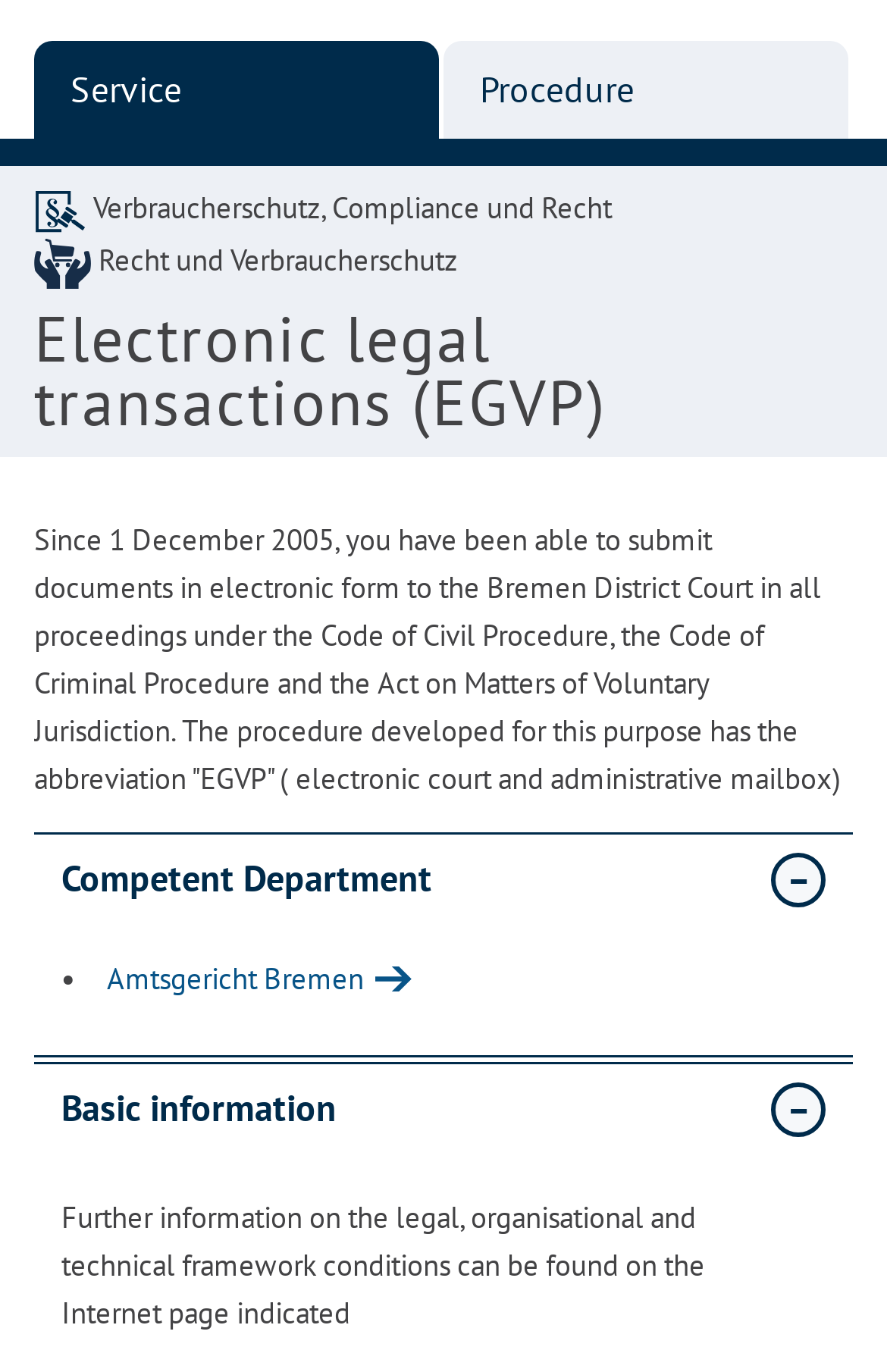Please determine the bounding box coordinates, formatted as (top-left x, top-left y, bottom-right x, bottom-right y), with all values as floating point numbers between 0 and 1. Identify the bounding box of the region described as: Service

[0.038, 0.03, 0.495, 0.101]